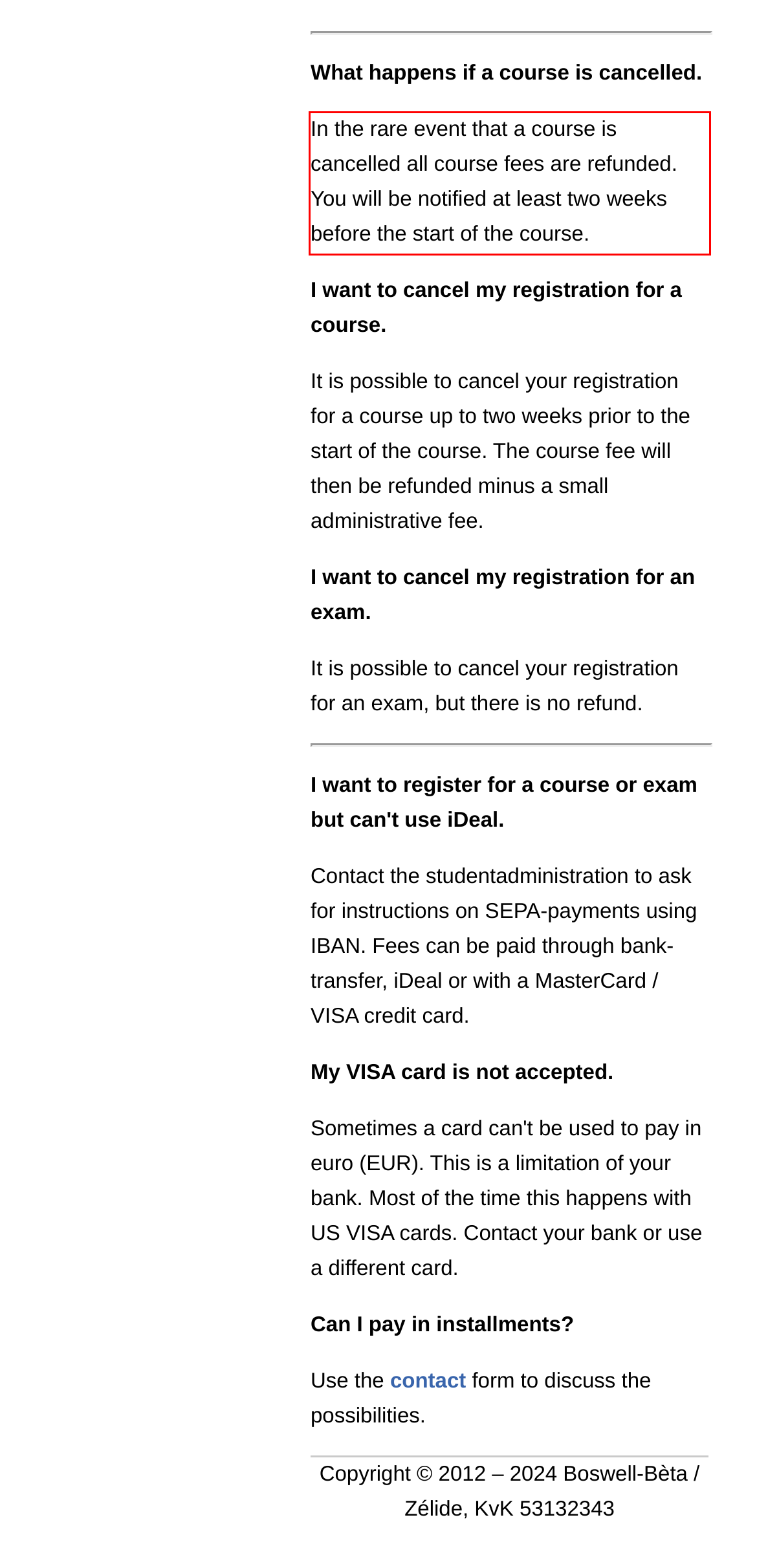Examine the screenshot of the webpage, locate the red bounding box, and generate the text contained within it.

In the rare event that a course is cancelled all course fees are refunded. You will be notified at least two weeks before the start of the course.